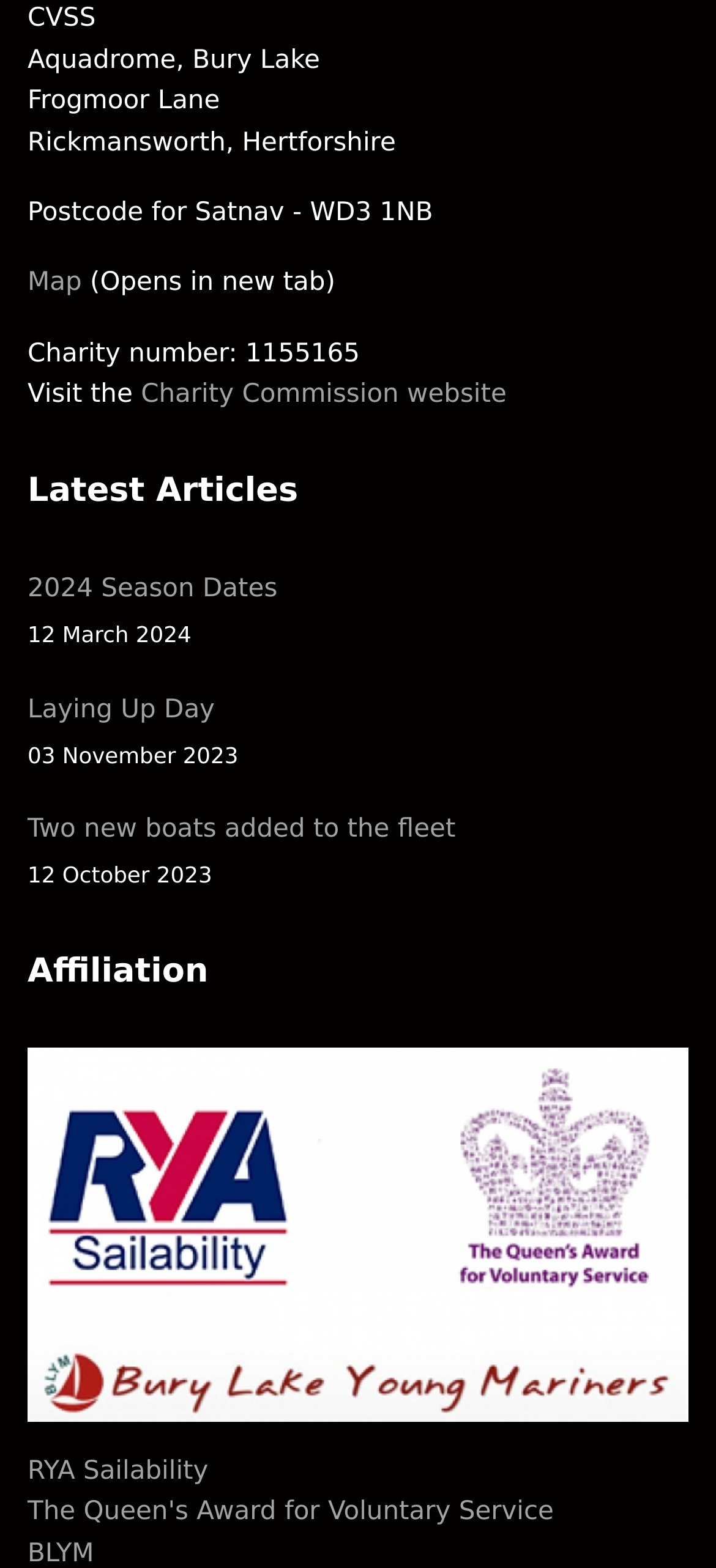Reply to the question below using a single word or brief phrase:
How many links are there under 'Latest Articles'?

3